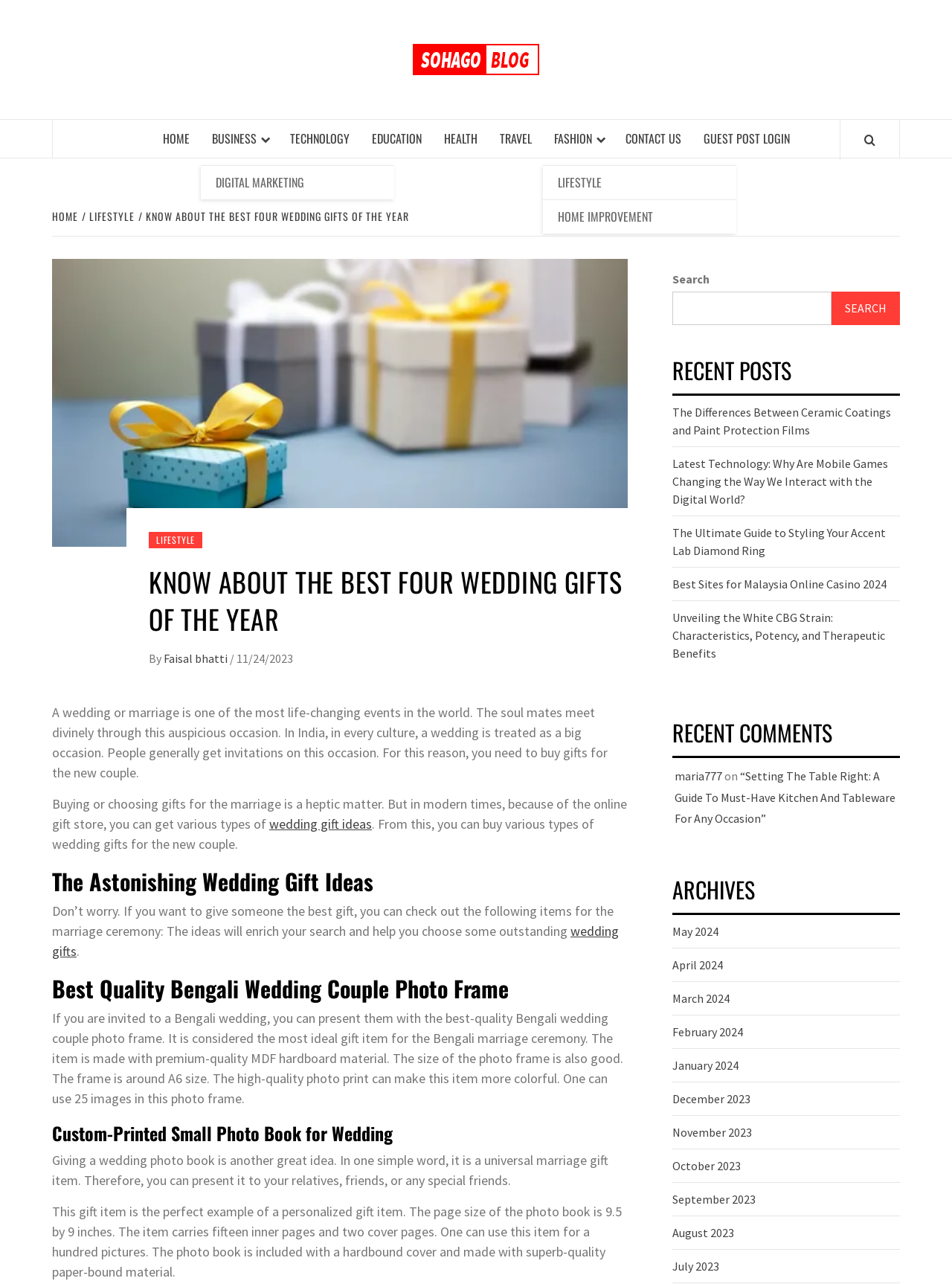Please find and provide the title of the webpage.

KNOW ABOUT THE BEST FOUR WEDDING GIFTS OF THE YEAR